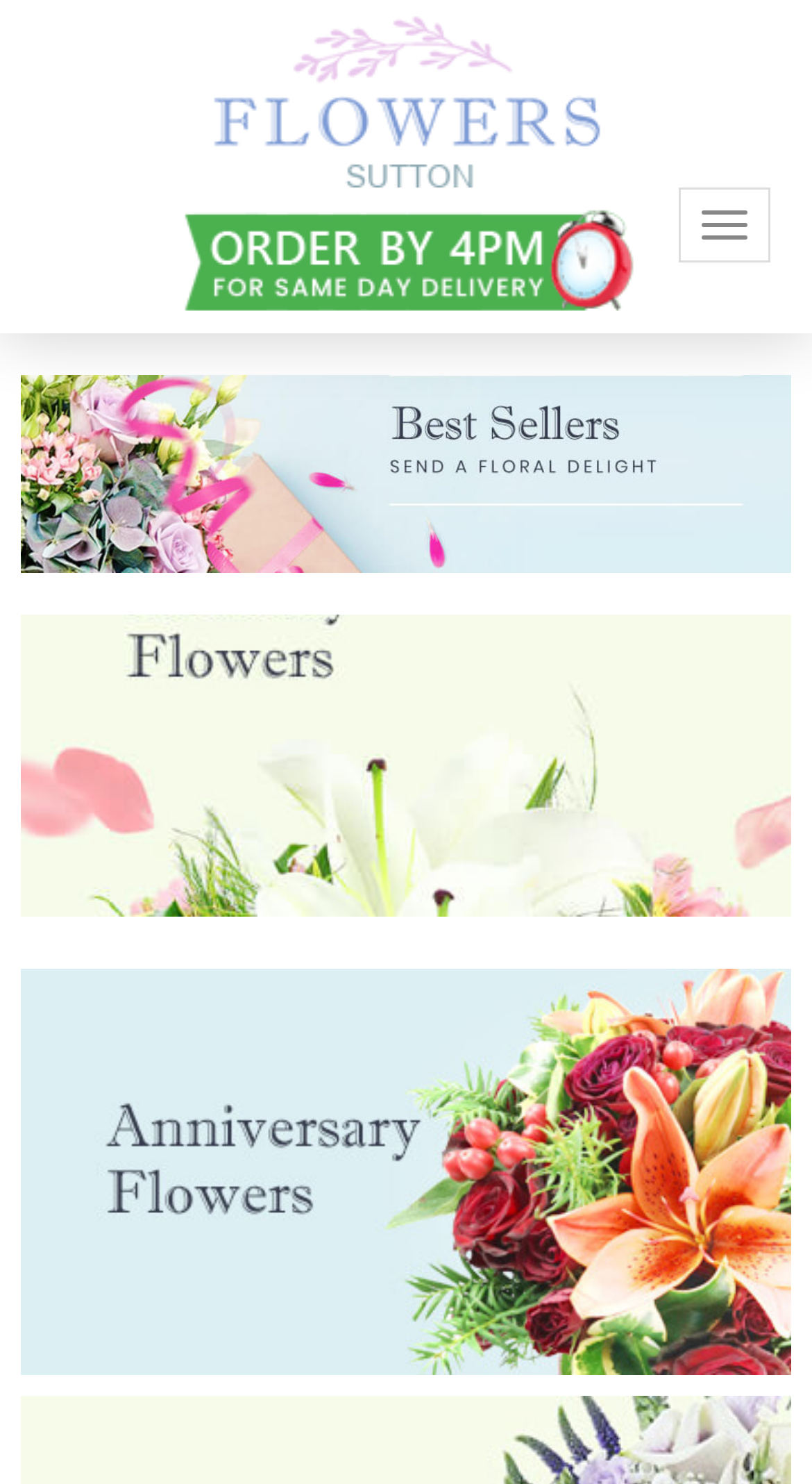Find the headline of the webpage and generate its text content.

Next Day Flower Delivery Sutton SM1